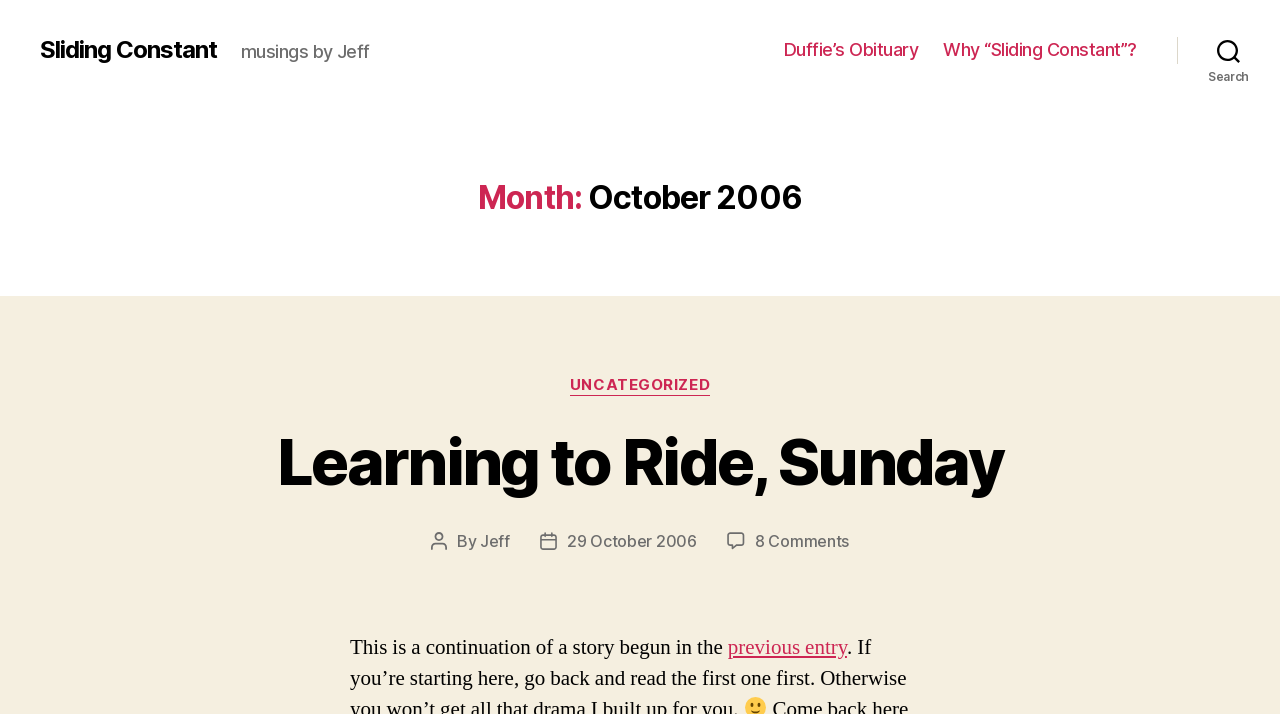Refer to the image and provide an in-depth answer to the question:
What is the date of the post?

The post date is mentioned in the 'Post date' section, where it says '29 October 2006'.